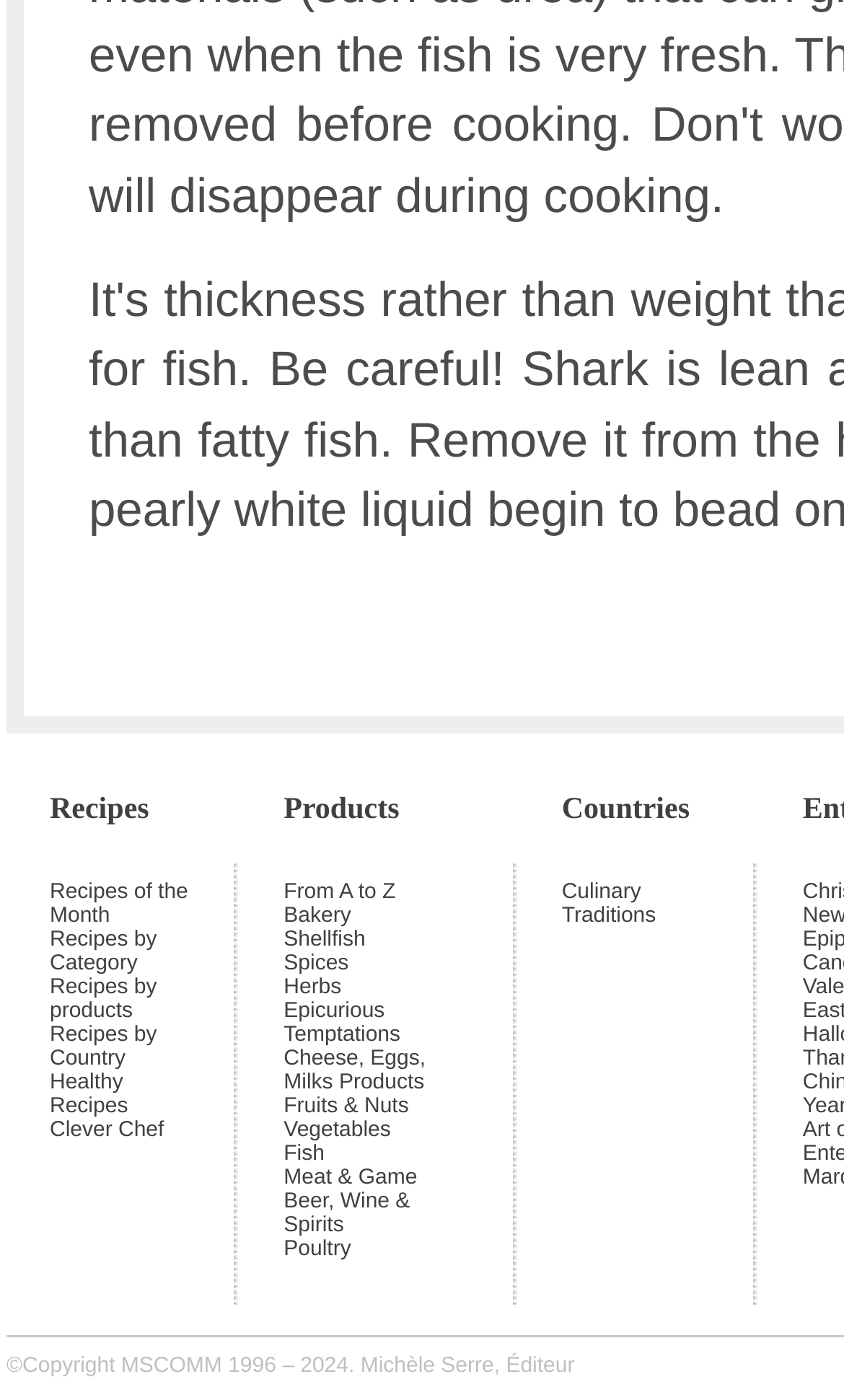Look at the image and give a detailed response to the following question: What is the copyright information at the bottom of the webpage?

By looking at the static text at the bottom of the webpage, we can see that the copyright information is '©Copyright MSCOMM 1996 – 2024', which includes the name 'Michèle Serre, Éditeur'.